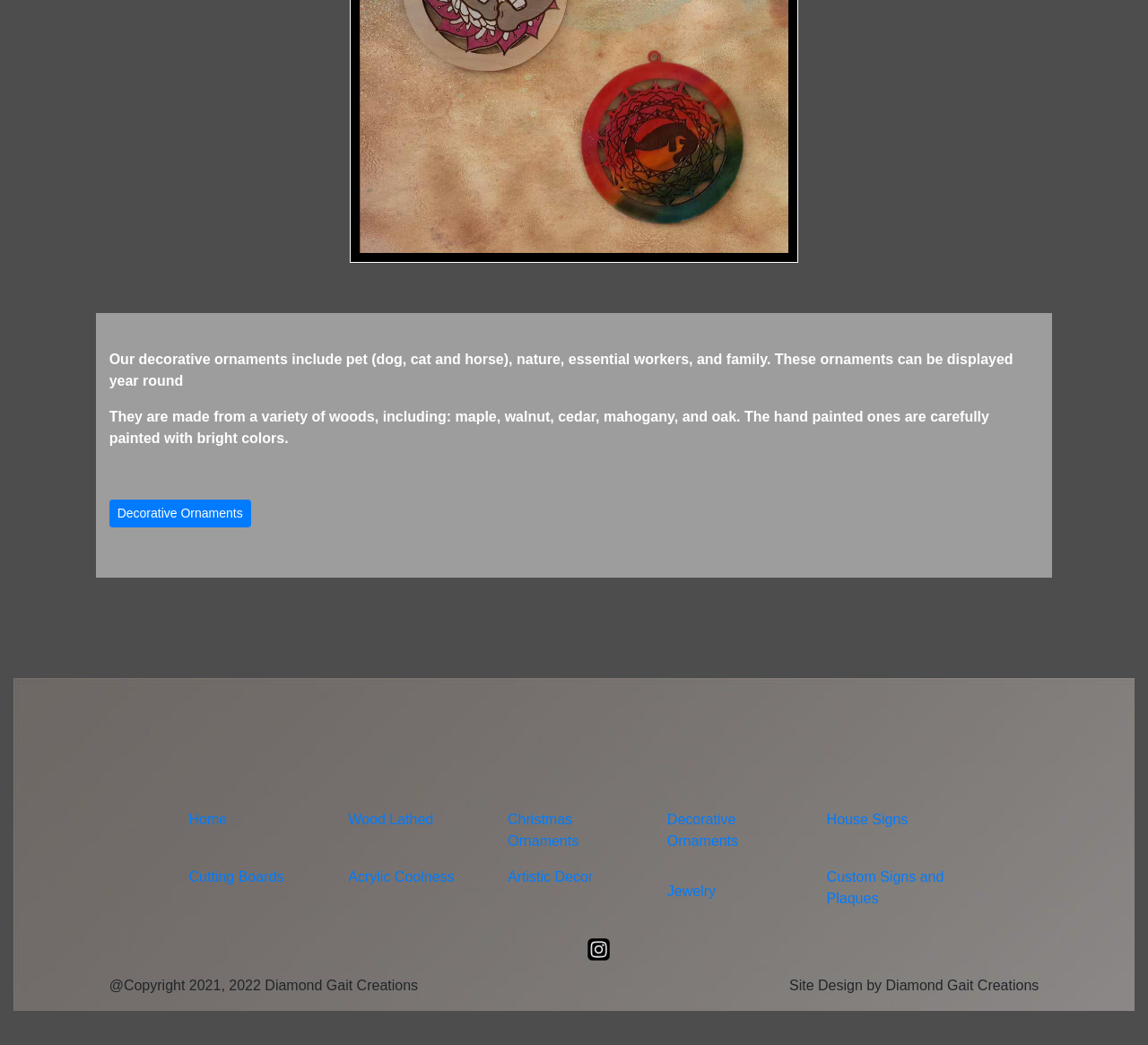Identify the coordinates of the bounding box for the element that must be clicked to accomplish the instruction: "Visit the 'Home' page".

[0.164, 0.777, 0.198, 0.792]